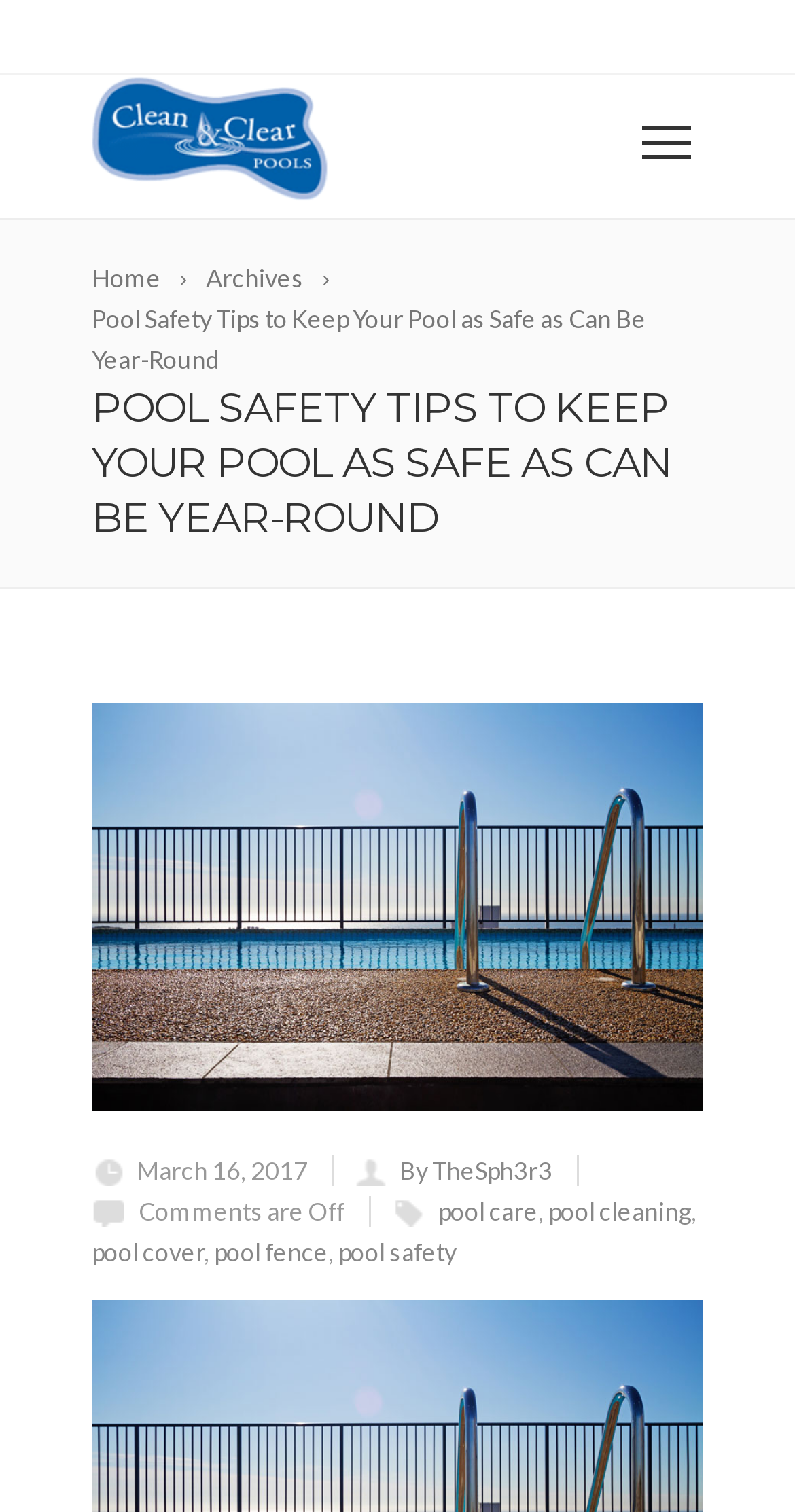Please provide a one-word or short phrase answer to the question:
What is the main topic of the webpage?

Pool Safety Tips